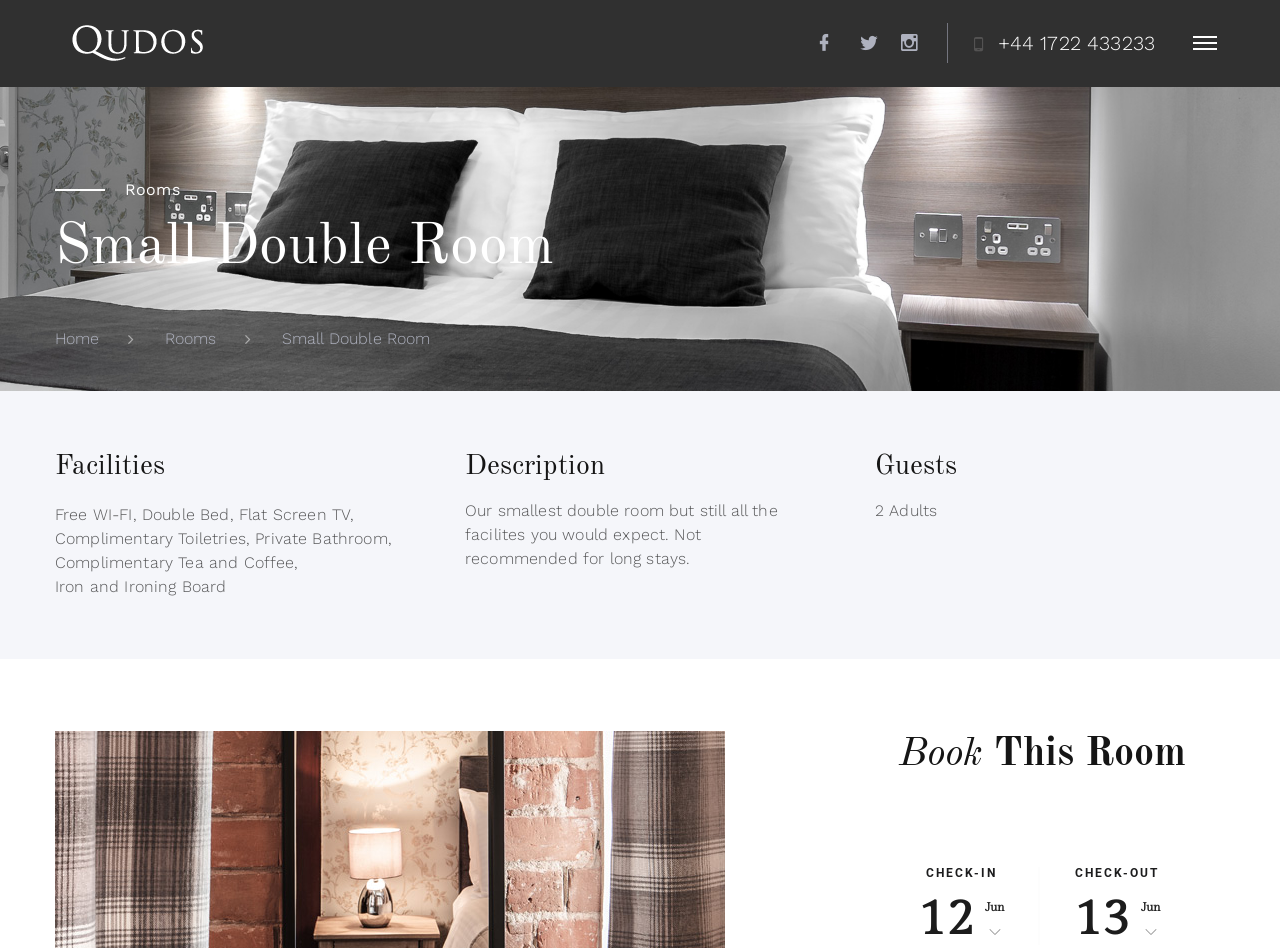Pinpoint the bounding box coordinates of the element you need to click to execute the following instruction: "Enter your wording in the text box". The bounding box should be represented by four float numbers between 0 and 1, in the format [left, top, right, bottom].

None